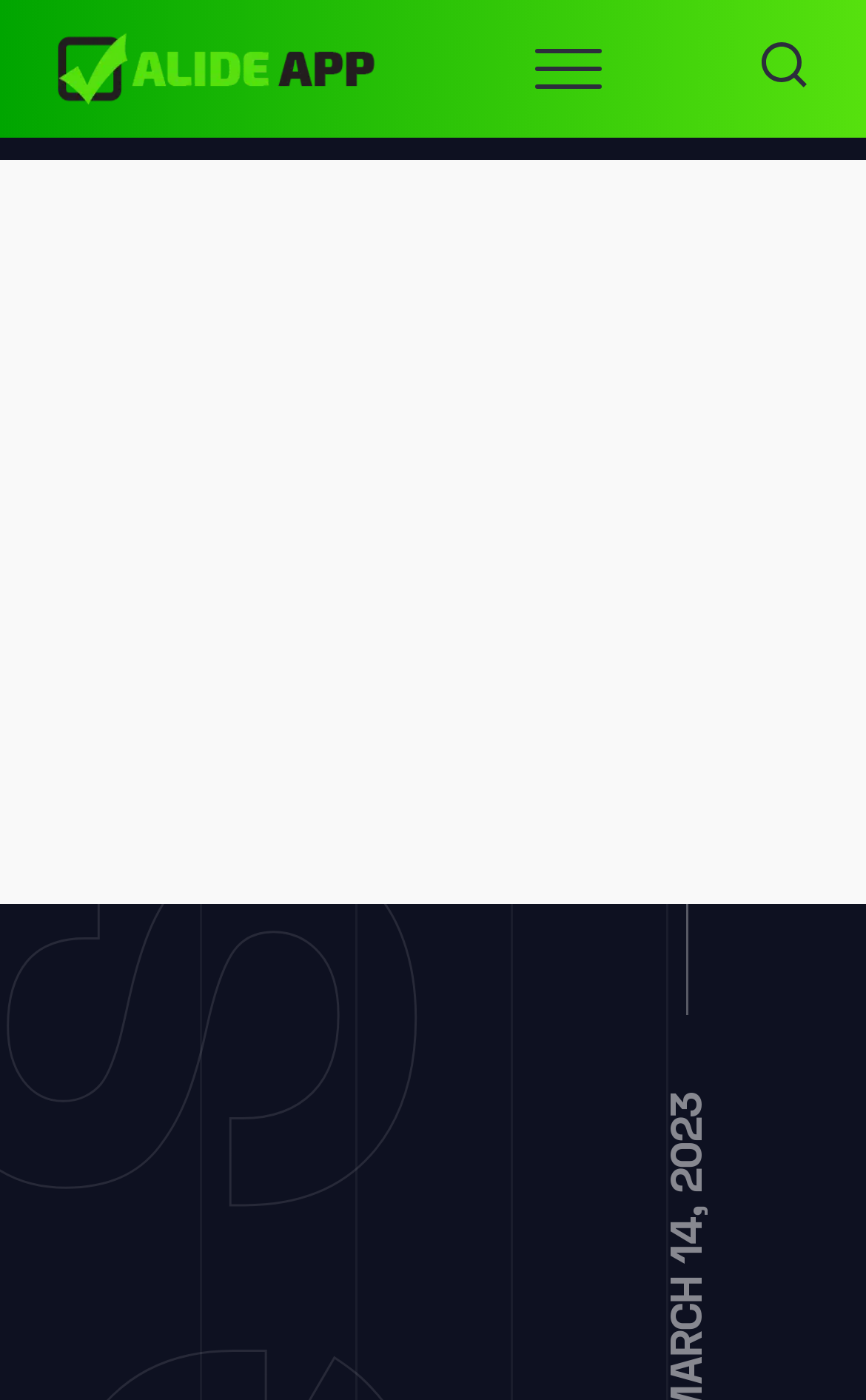Identify the bounding box of the HTML element described here: "parent_node: VALIDEAPP". Provide the coordinates as four float numbers between 0 and 1: [left, top, right, bottom].

[0.064, 0.023, 0.438, 0.075]